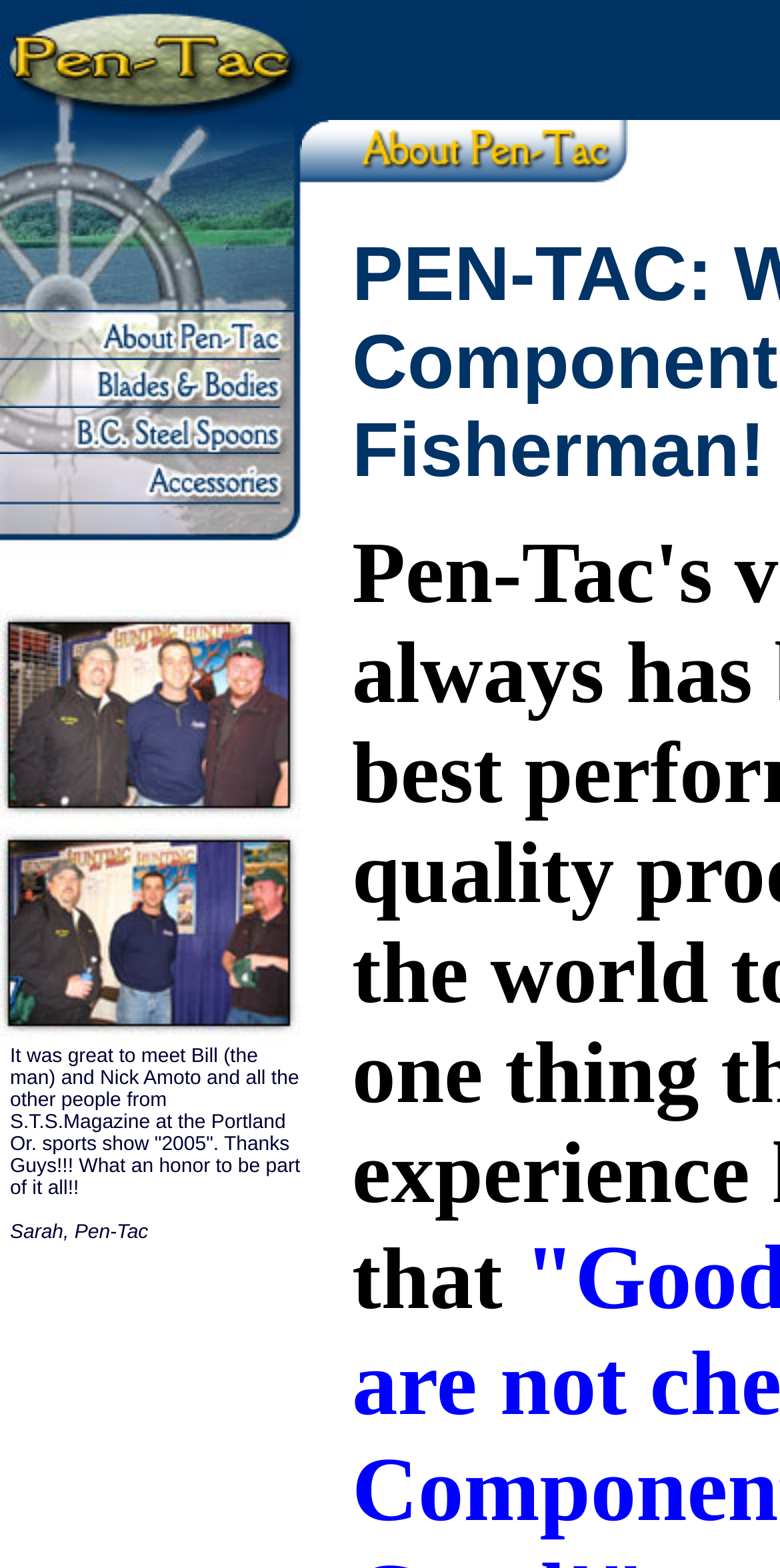Give a short answer using one word or phrase for the question:
How many table rows are there in the layout table?

5